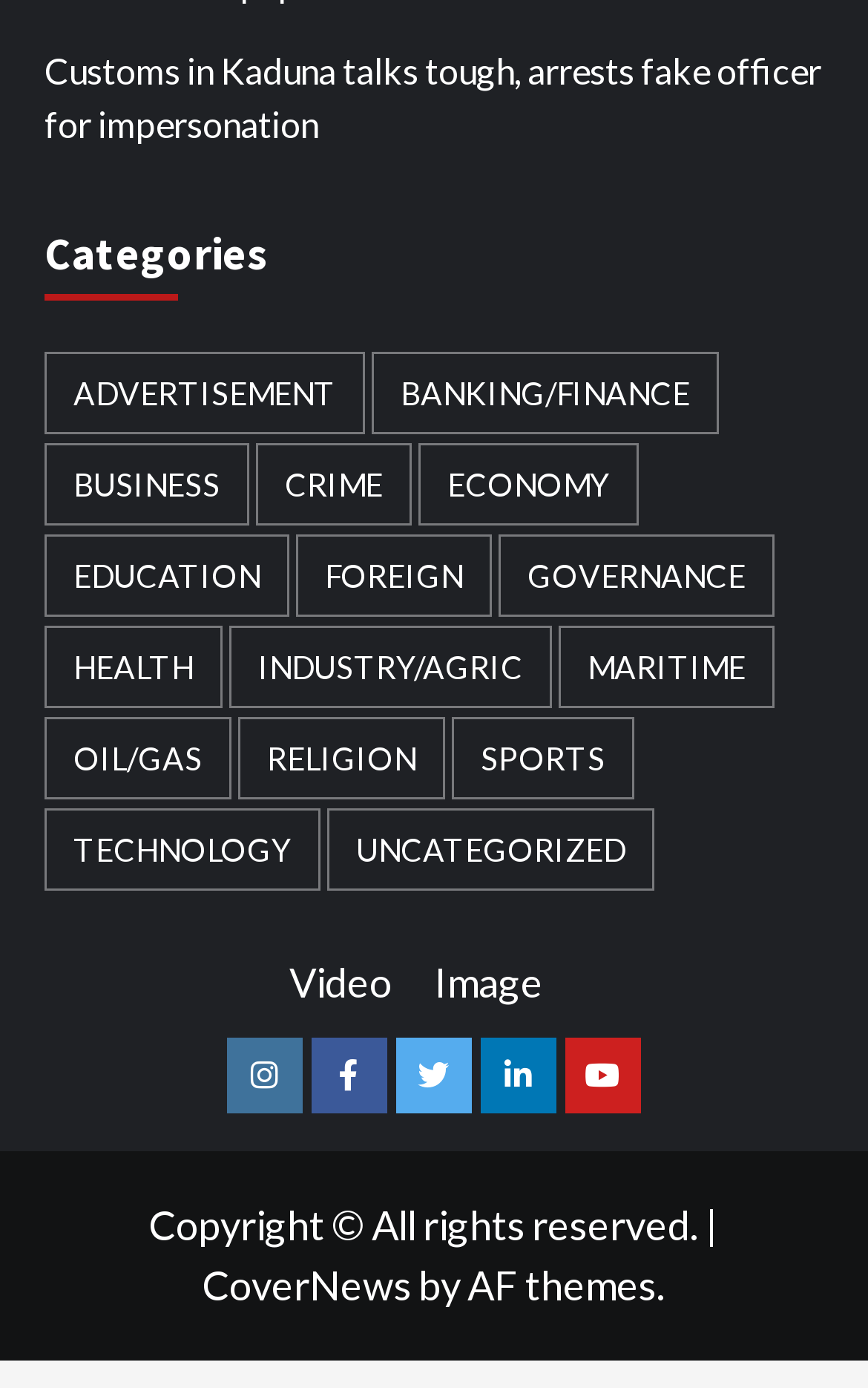From the webpage screenshot, predict the bounding box of the UI element that matches this description: "Technology".

[0.051, 0.583, 0.369, 0.642]